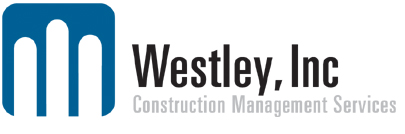What is the purpose of the company?
Carefully analyze the image and provide a detailed answer to the question.

The caption states that the company specializes in construction management services, and the tagline 'Construction Management Services' is placed below the company name, further emphasizing the company's purpose.